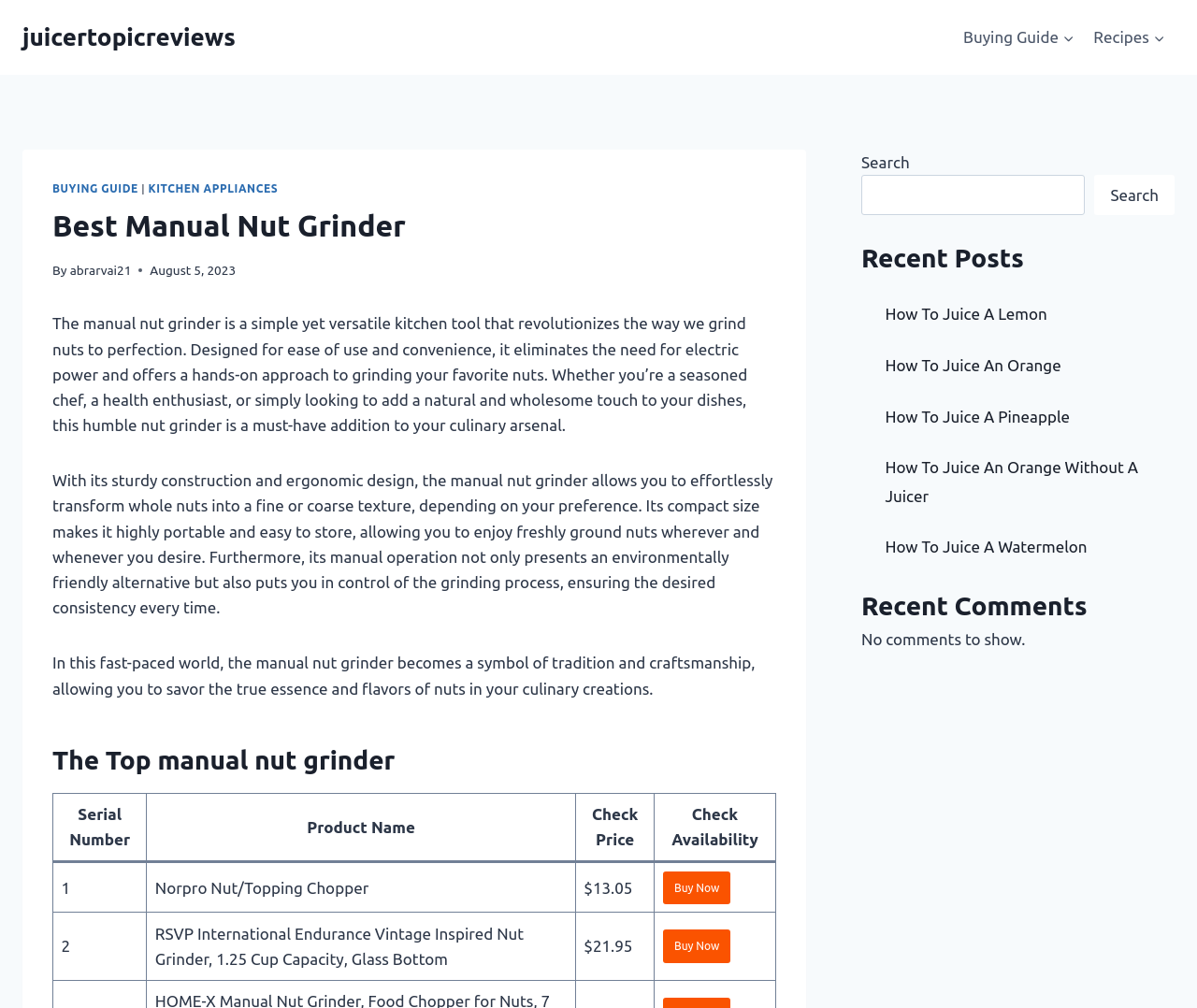Determine the bounding box coordinates of the section to be clicked to follow the instruction: "Read the article How To Juice A Lemon". The coordinates should be given as four float numbers between 0 and 1, formatted as [left, top, right, bottom].

[0.739, 0.303, 0.875, 0.32]